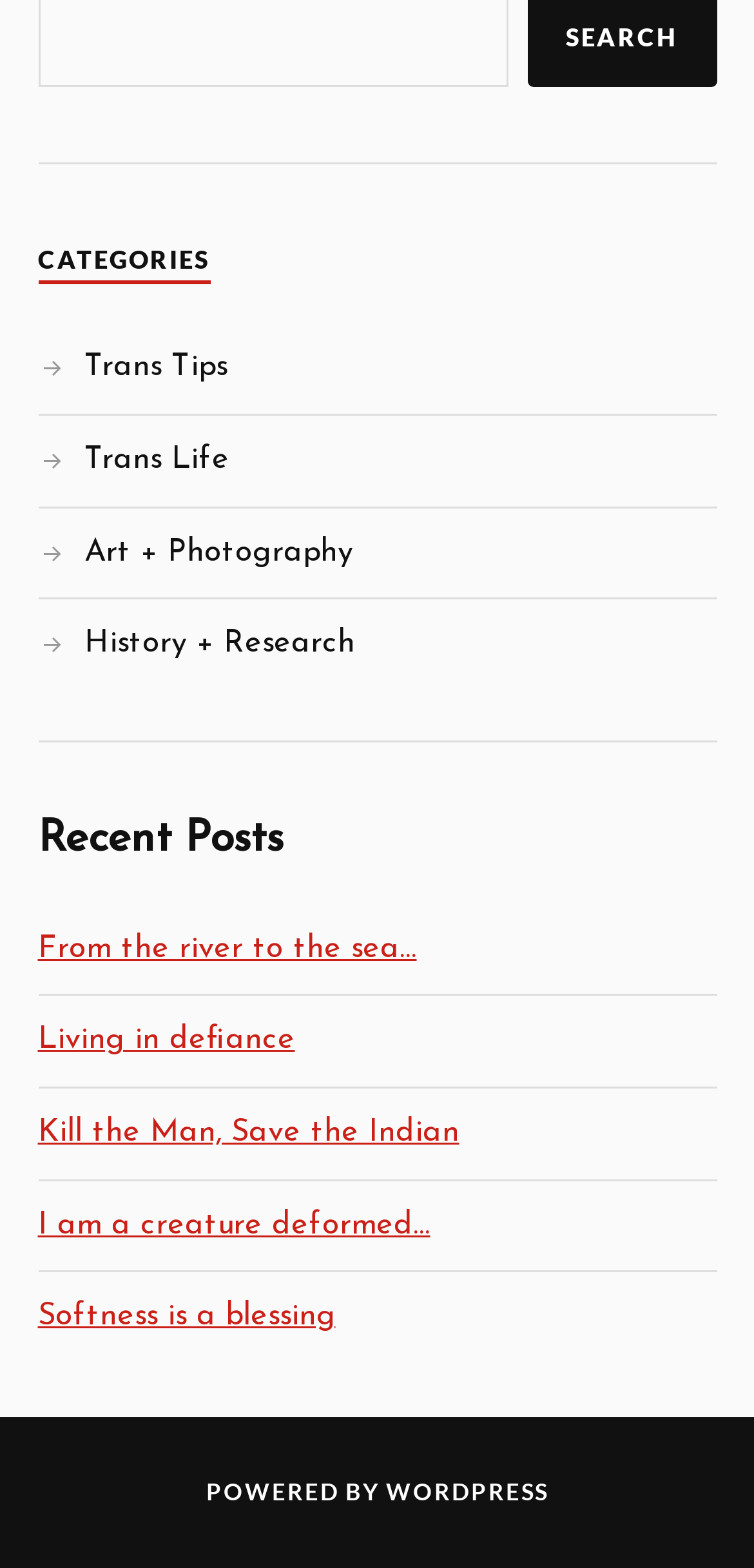How many categories are listed?
Answer the question in a detailed and comprehensive manner.

There are 5 categories listed on the webpage, which are 'Trans Tips', 'Trans Life', 'Art + Photography', 'History + Research', and 'CATEGORIES'. These categories are listed at the top of the webpage.